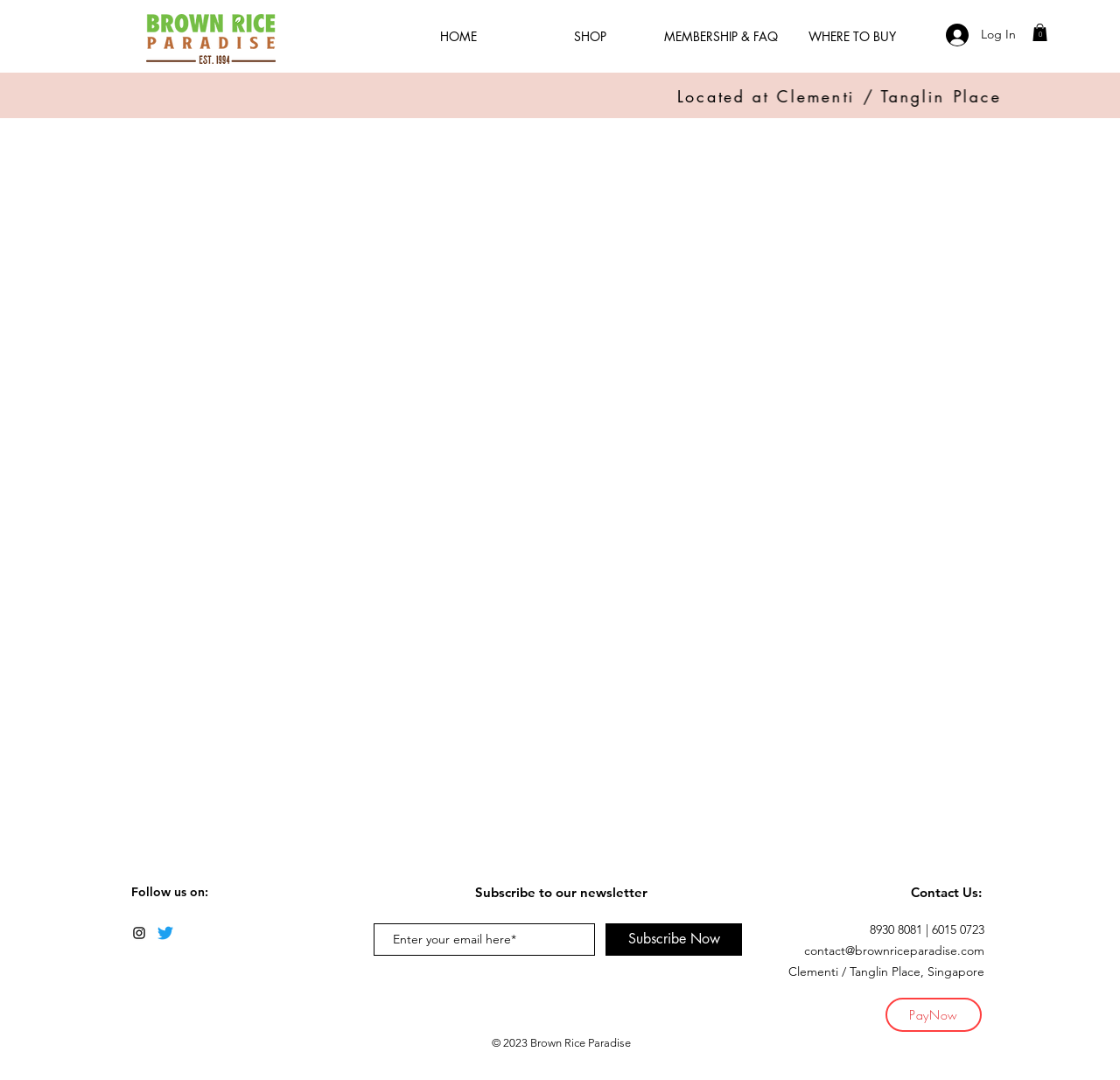What is the purpose of the textbox?
From the screenshot, supply a one-word or short-phrase answer.

Enter email